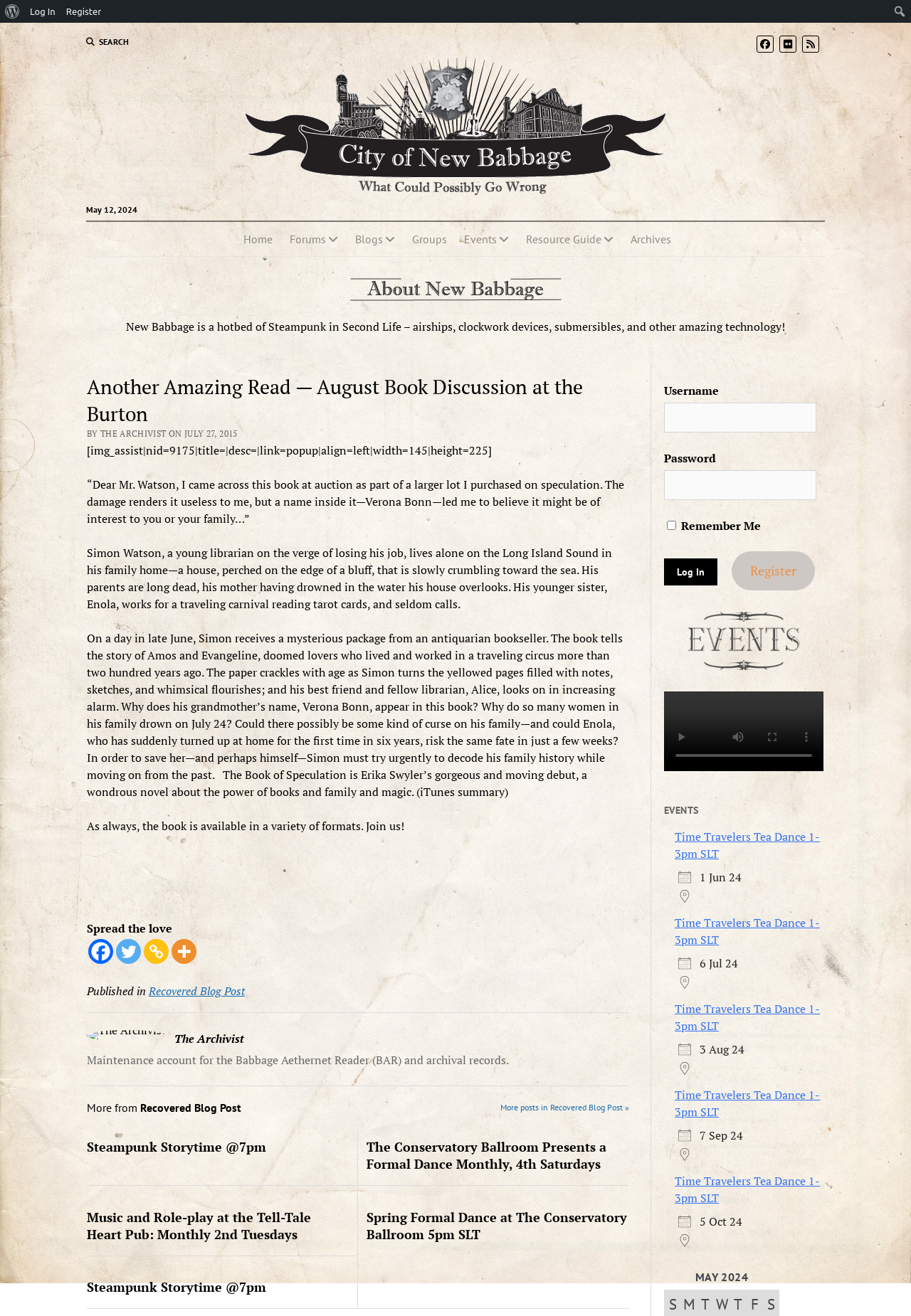Please reply to the following question using a single word or phrase: 
What is the name of the carnival where Enola works?

Traveling carnival